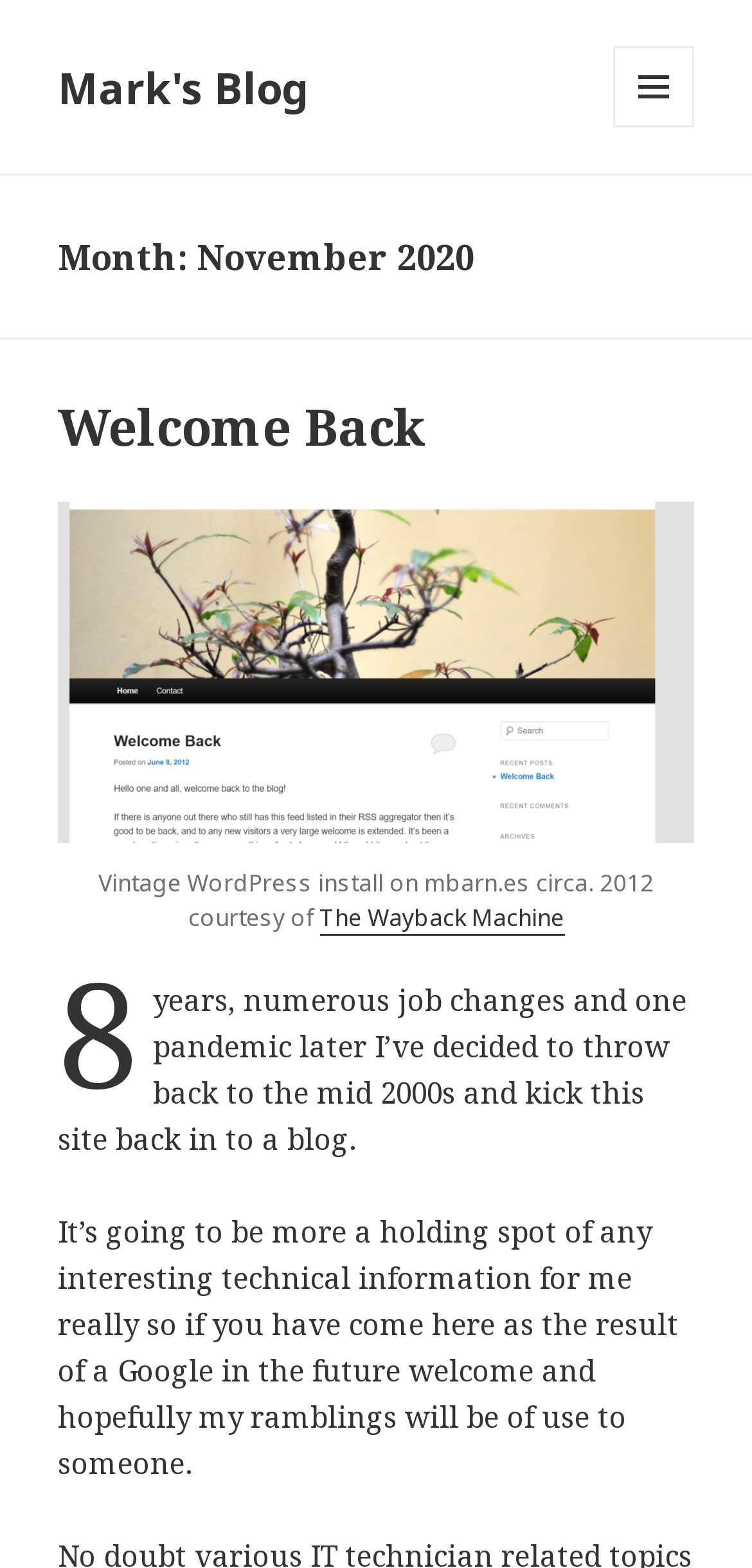How many paragraphs of text are there after the heading?
Refer to the image and respond with a one-word or short-phrase answer.

2